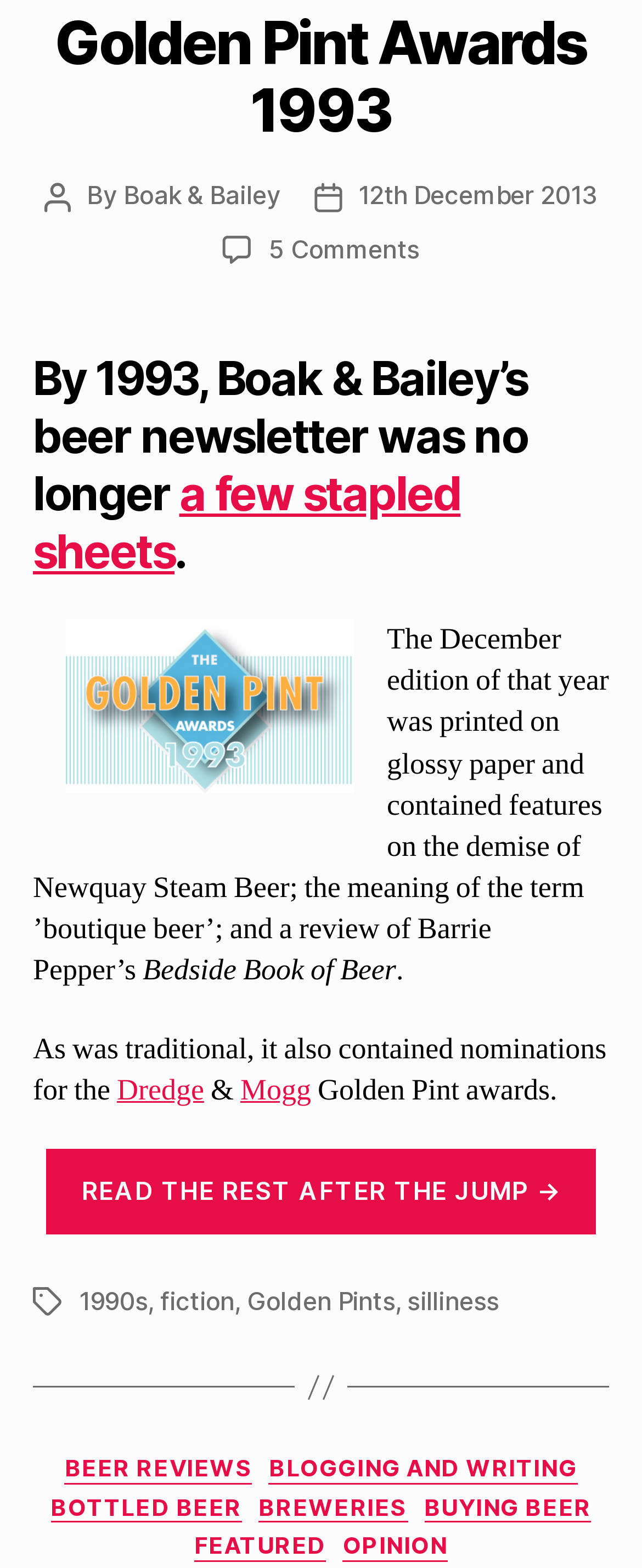Answer the question briefly using a single word or phrase: 
What is the author of the post?

Boak & Bailey